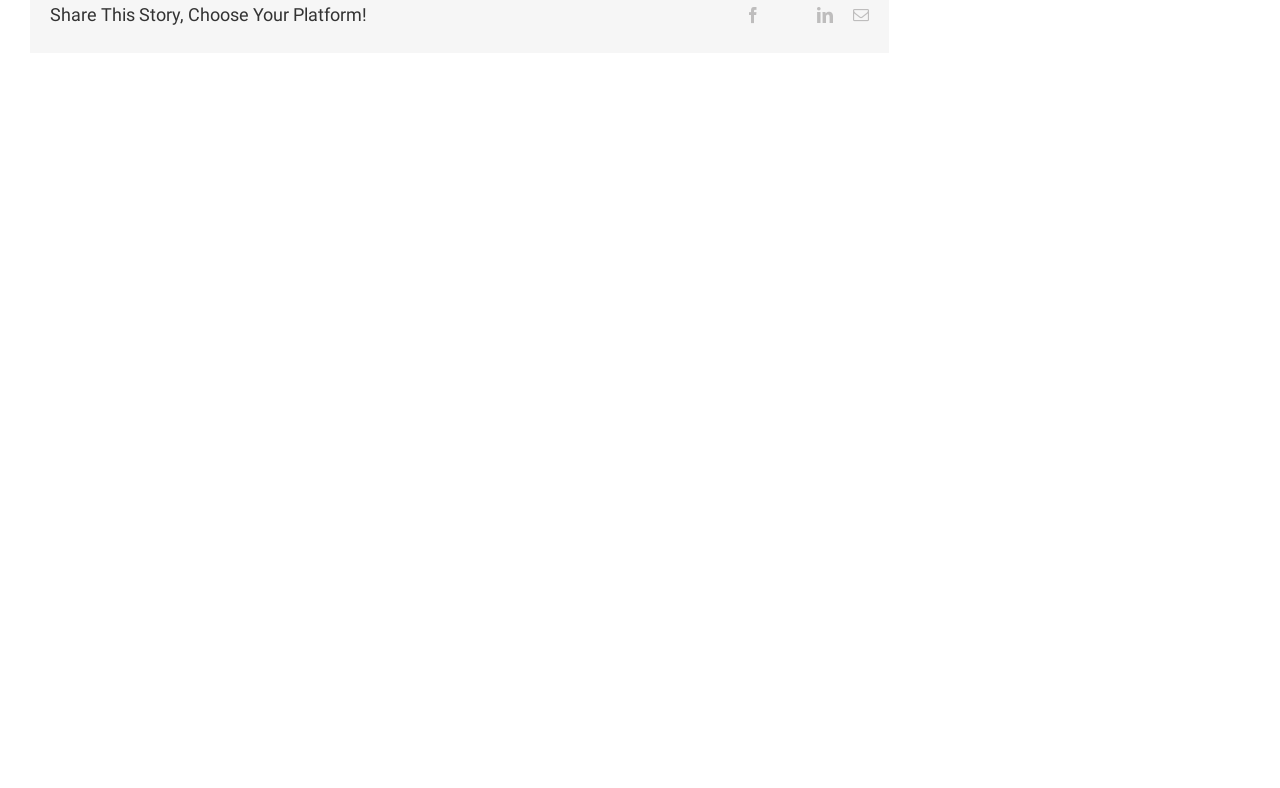Refer to the image and offer a detailed explanation in response to the question: What is the theme of the quotes section?

The webpage has a section with quotes and images, which appear to be motivational and inspirational in nature, with themes of overcoming challenges, achieving success, and maintaining a positive mindset.